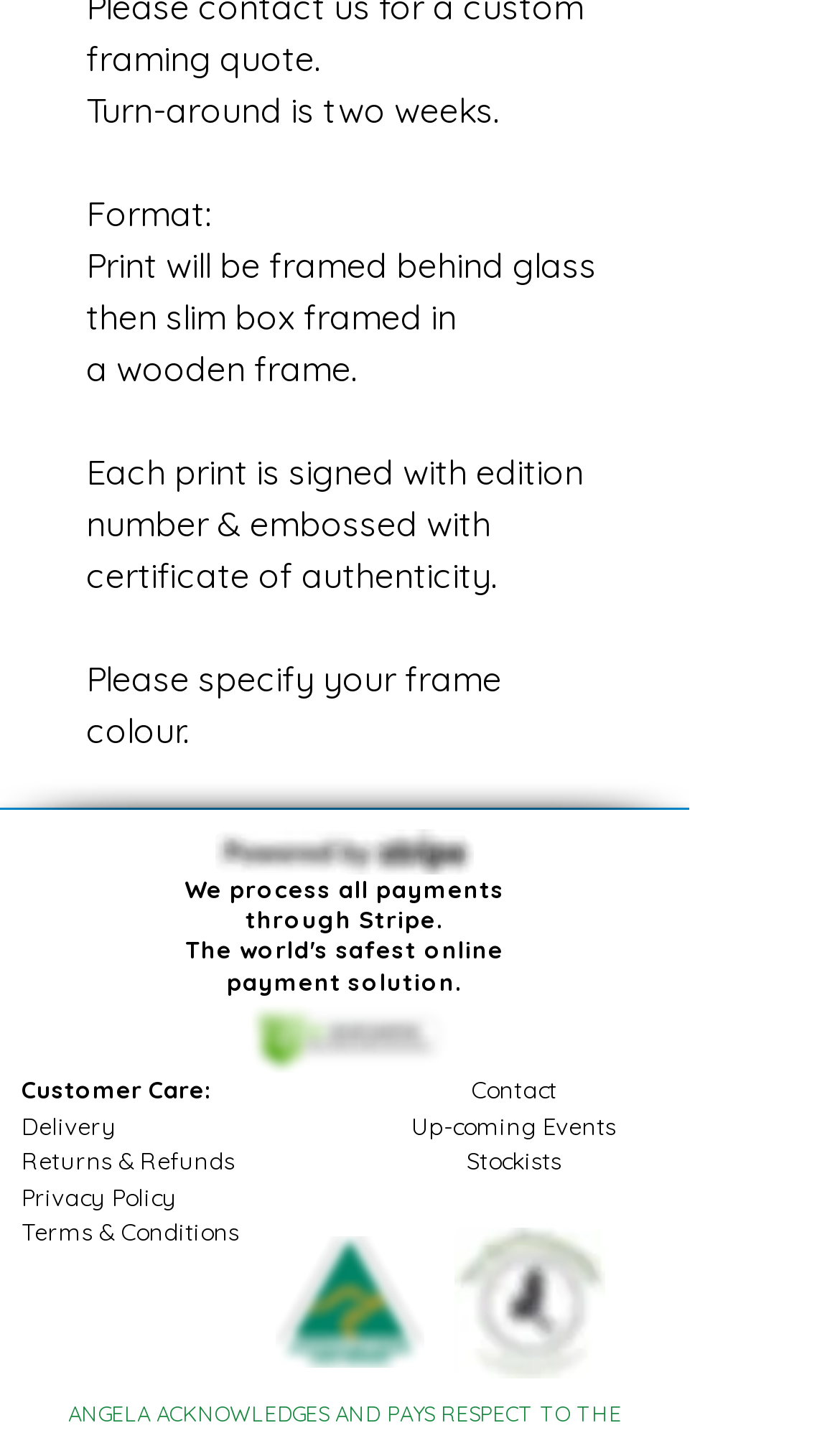Can you provide the bounding box coordinates for the element that should be clicked to implement the instruction: "Click on 'Up-coming Events'"?

[0.49, 0.775, 0.733, 0.796]